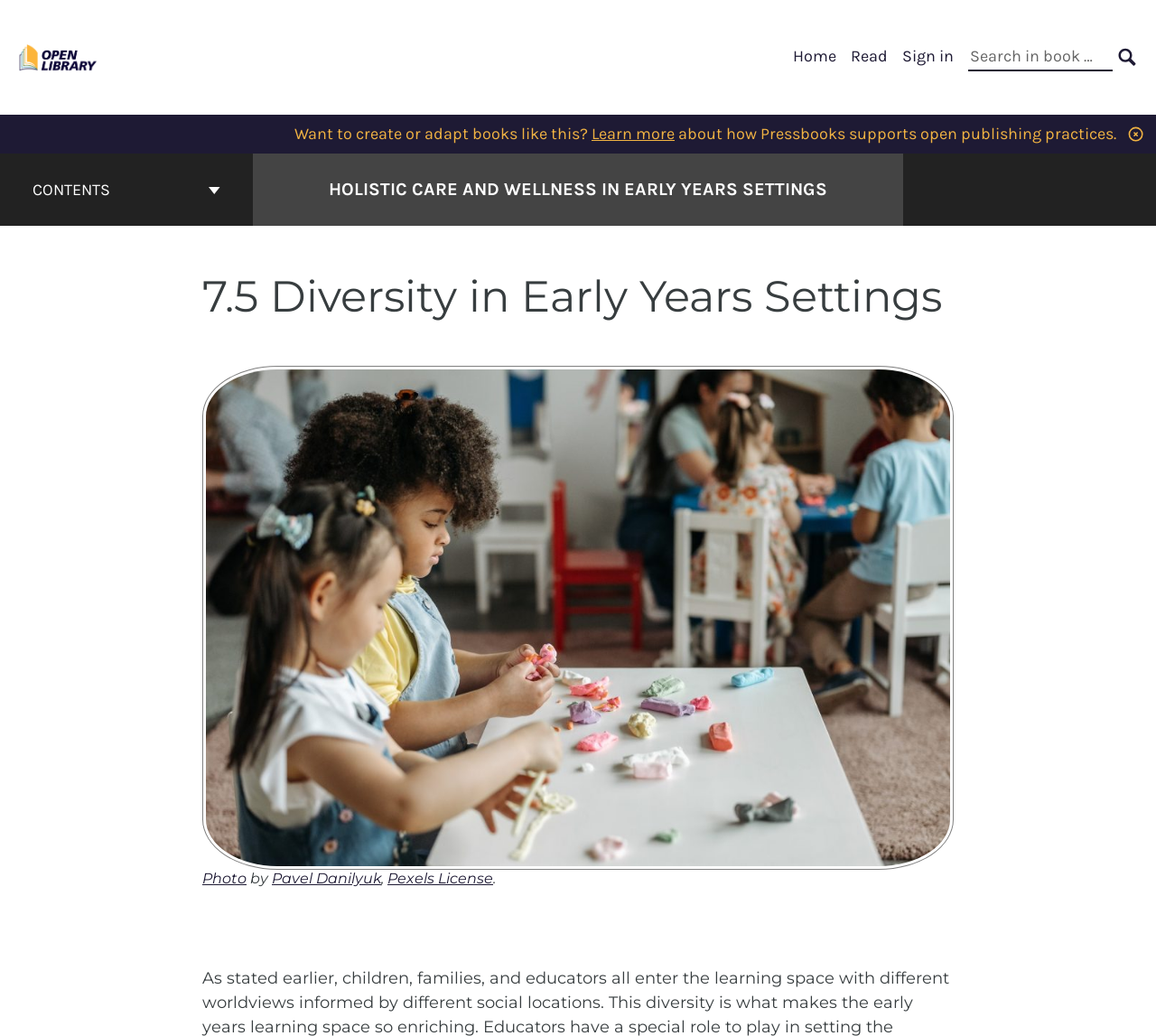Answer the following in one word or a short phrase: 
What is the title of the book?

Holistic Care and Wellness in Early Years Settings